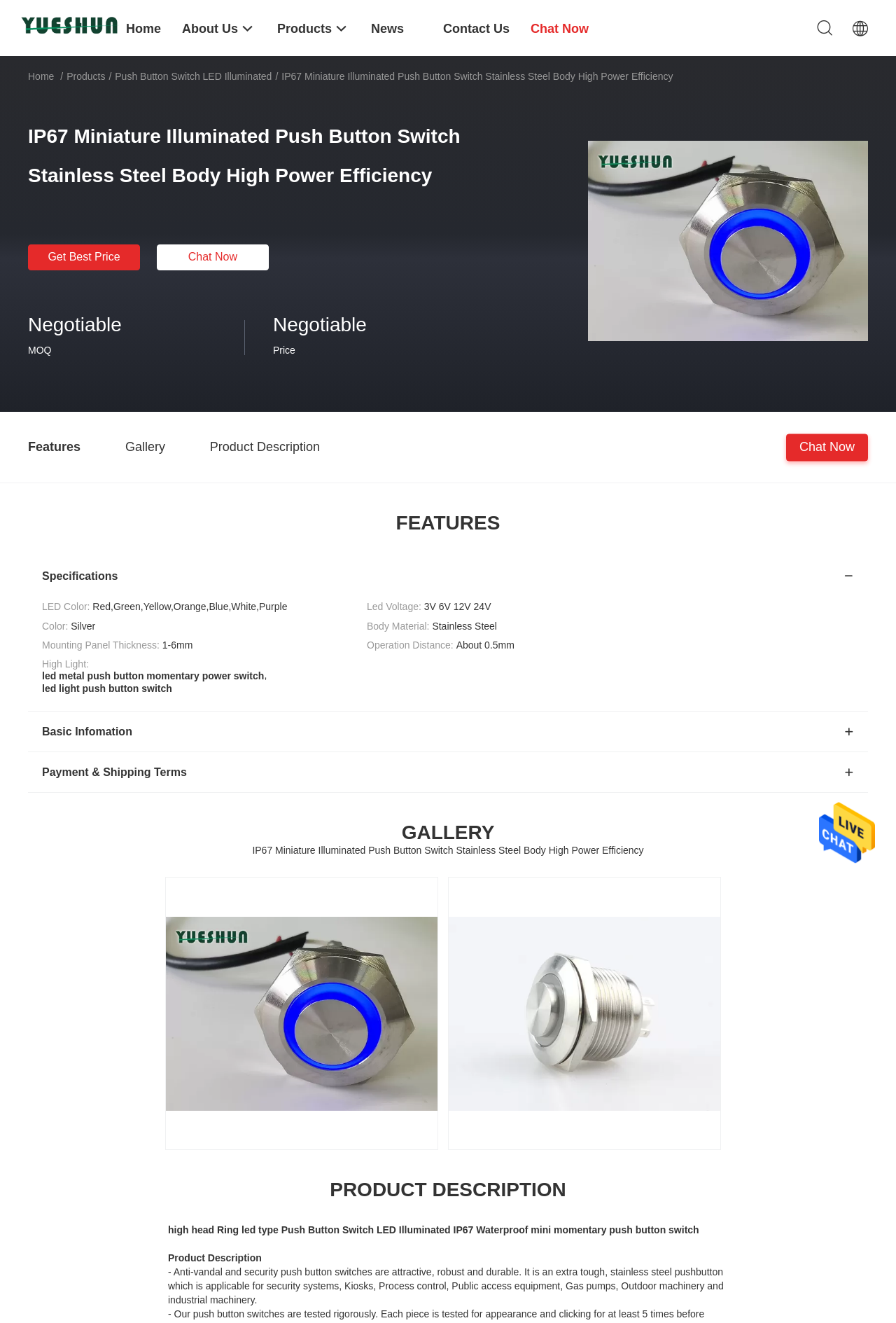What is the LED color of the push button switch?
Please provide a single word or phrase based on the screenshot.

Red, Green, Yellow, Orange, Blue, White, Purple